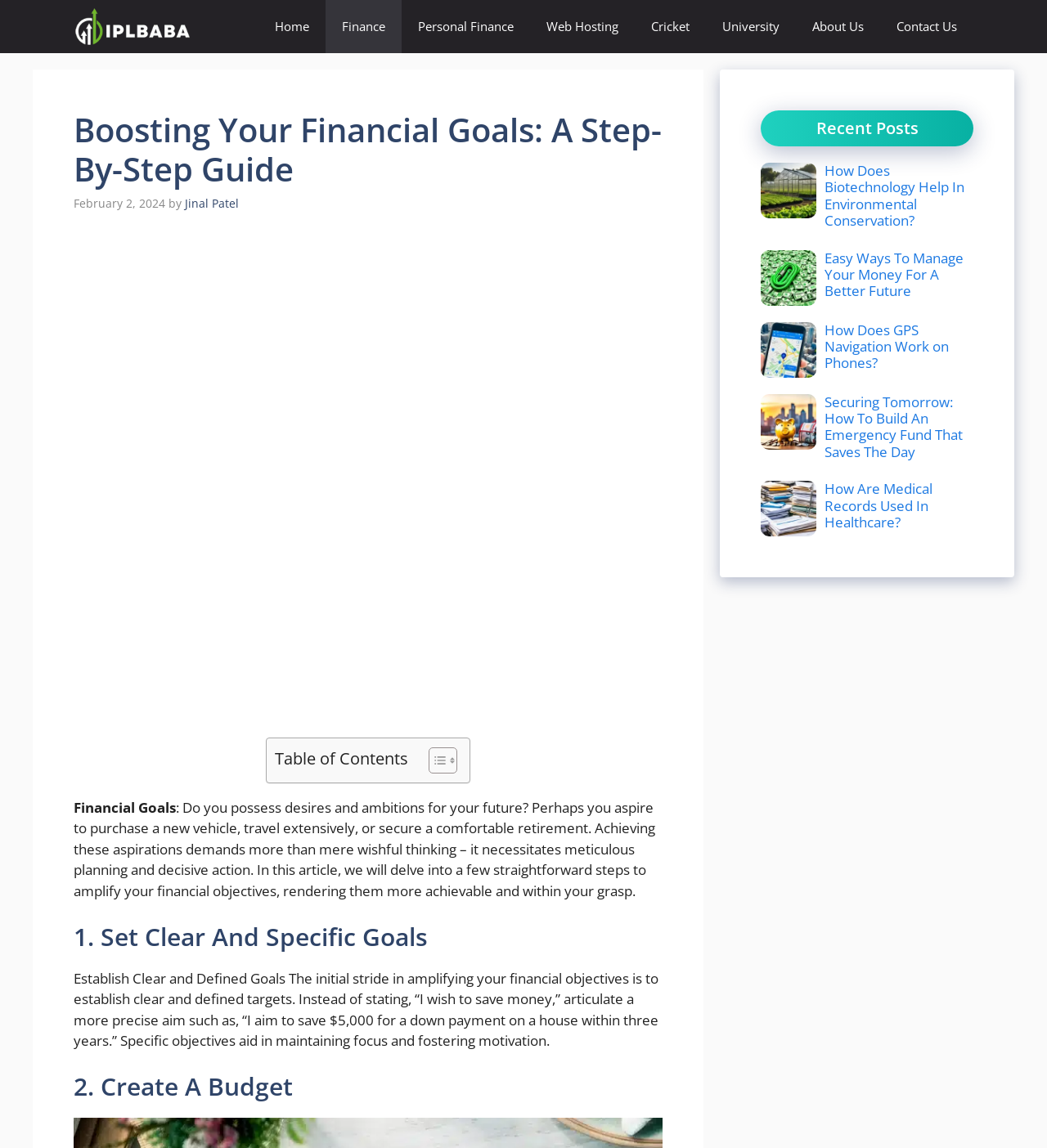Please identify the coordinates of the bounding box for the clickable region that will accomplish this instruction: "Toggle the table of contents".

[0.398, 0.65, 0.433, 0.674]